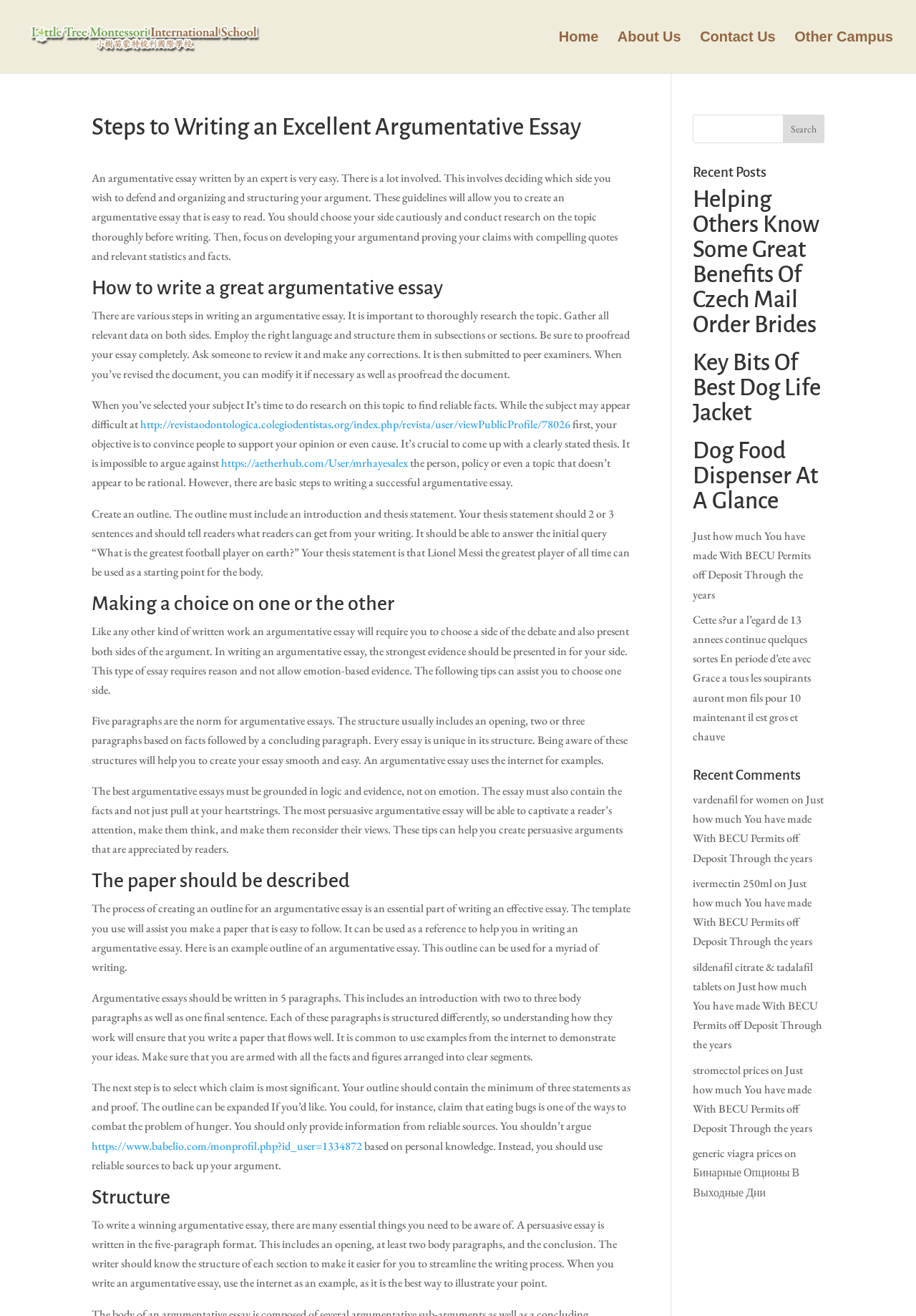What should an outline for an argumentative essay include?
Look at the image and answer the question using a single word or phrase.

introduction, thesis statement, and body paragraphs